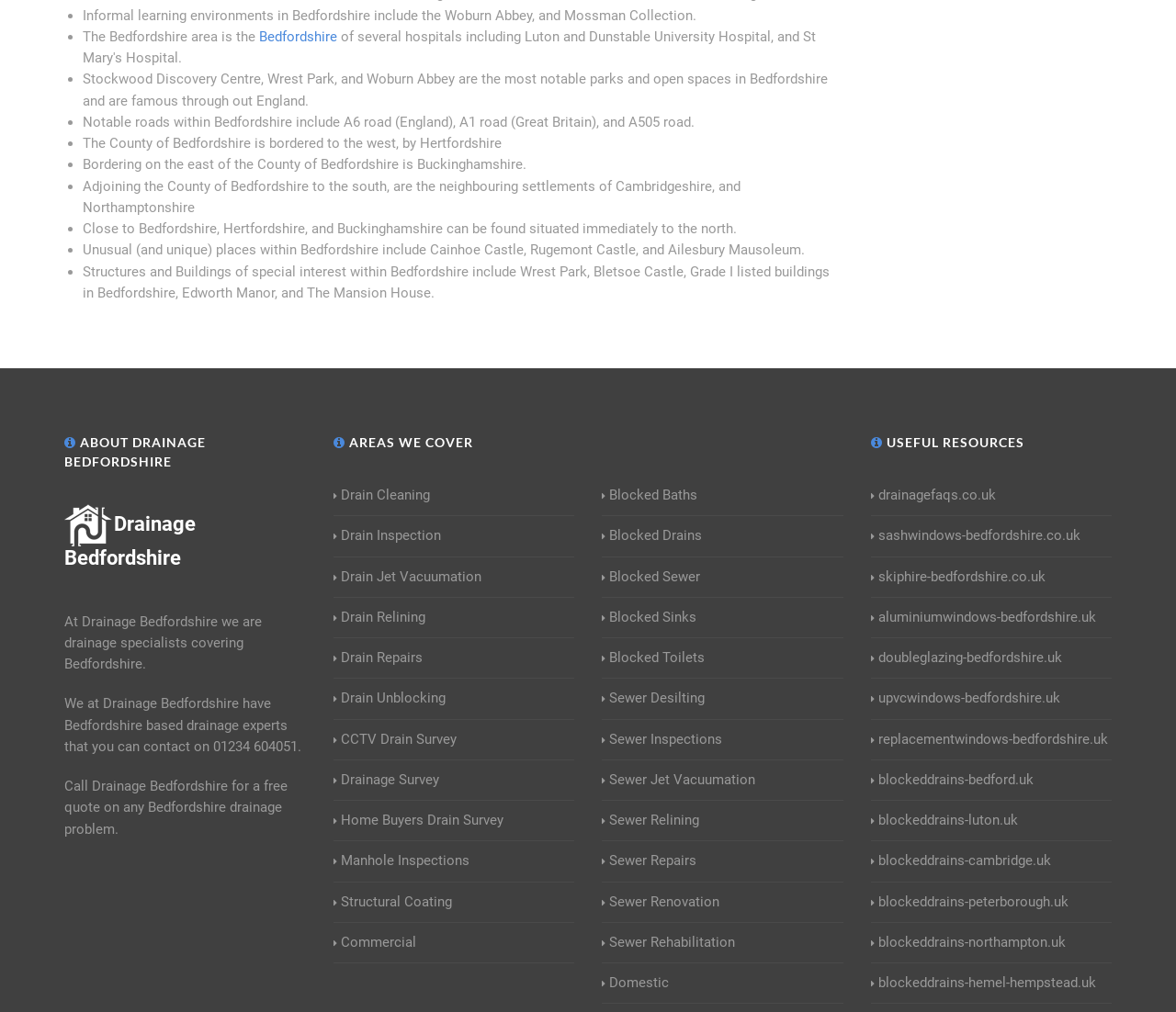What is the location of the company mentioned on the webpage?
From the image, respond using a single word or phrase.

Bedfordshire